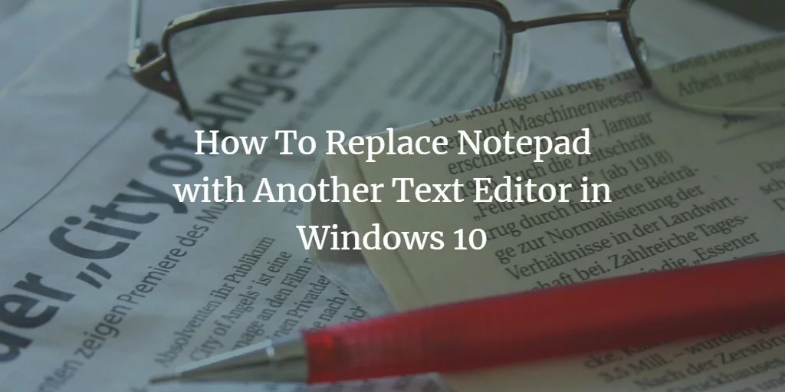What is the purpose of the article?
Using the image, respond with a single word or phrase.

Guiding readers on transitioning from Notepad to alternative text editors